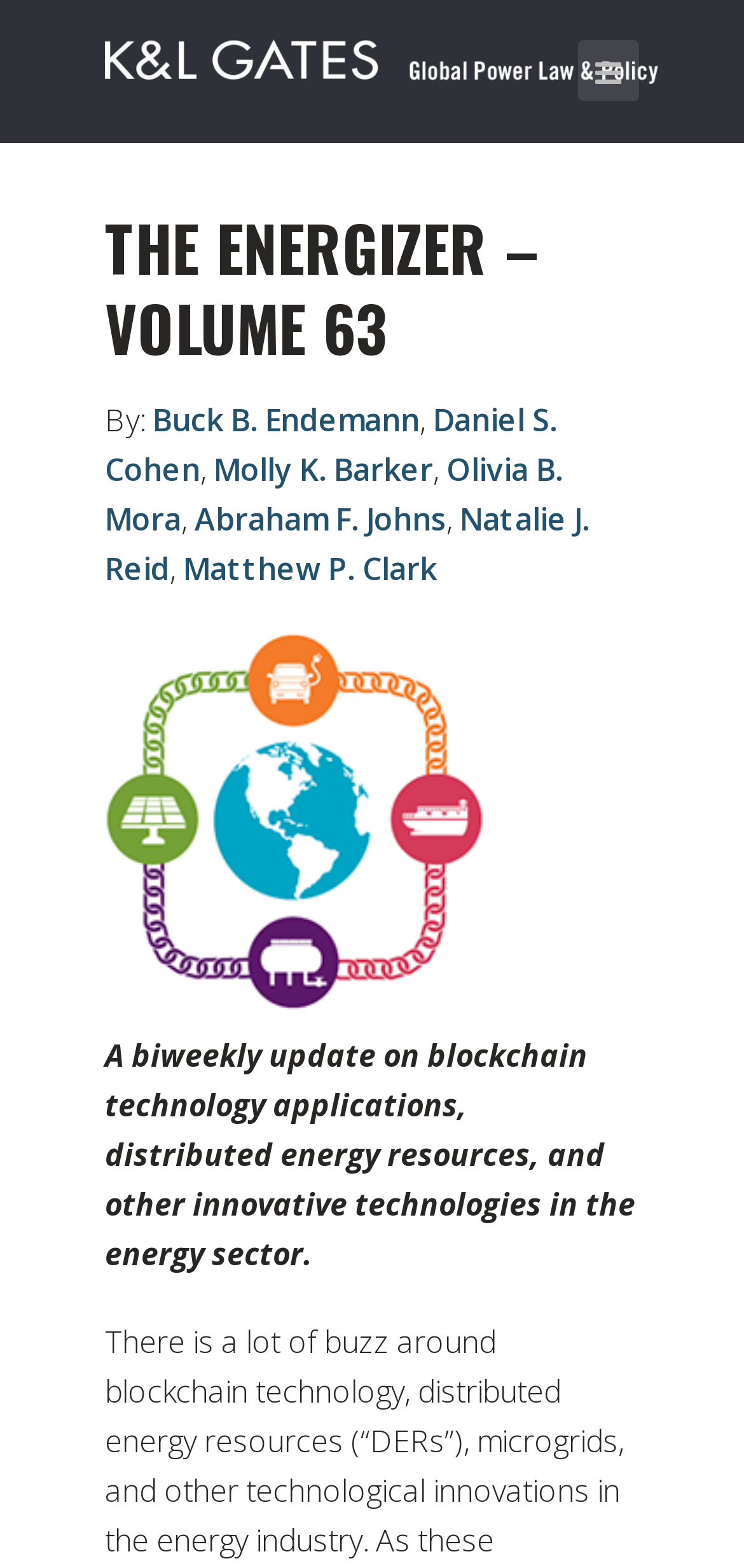What is the topic of this publication?
Carefully analyze the image and provide a thorough answer to the question.

The topic of this publication can be inferred from the description provided, which mentions 'blockchain technology applications, distributed energy resources, and other innovative technologies in the energy sector'.